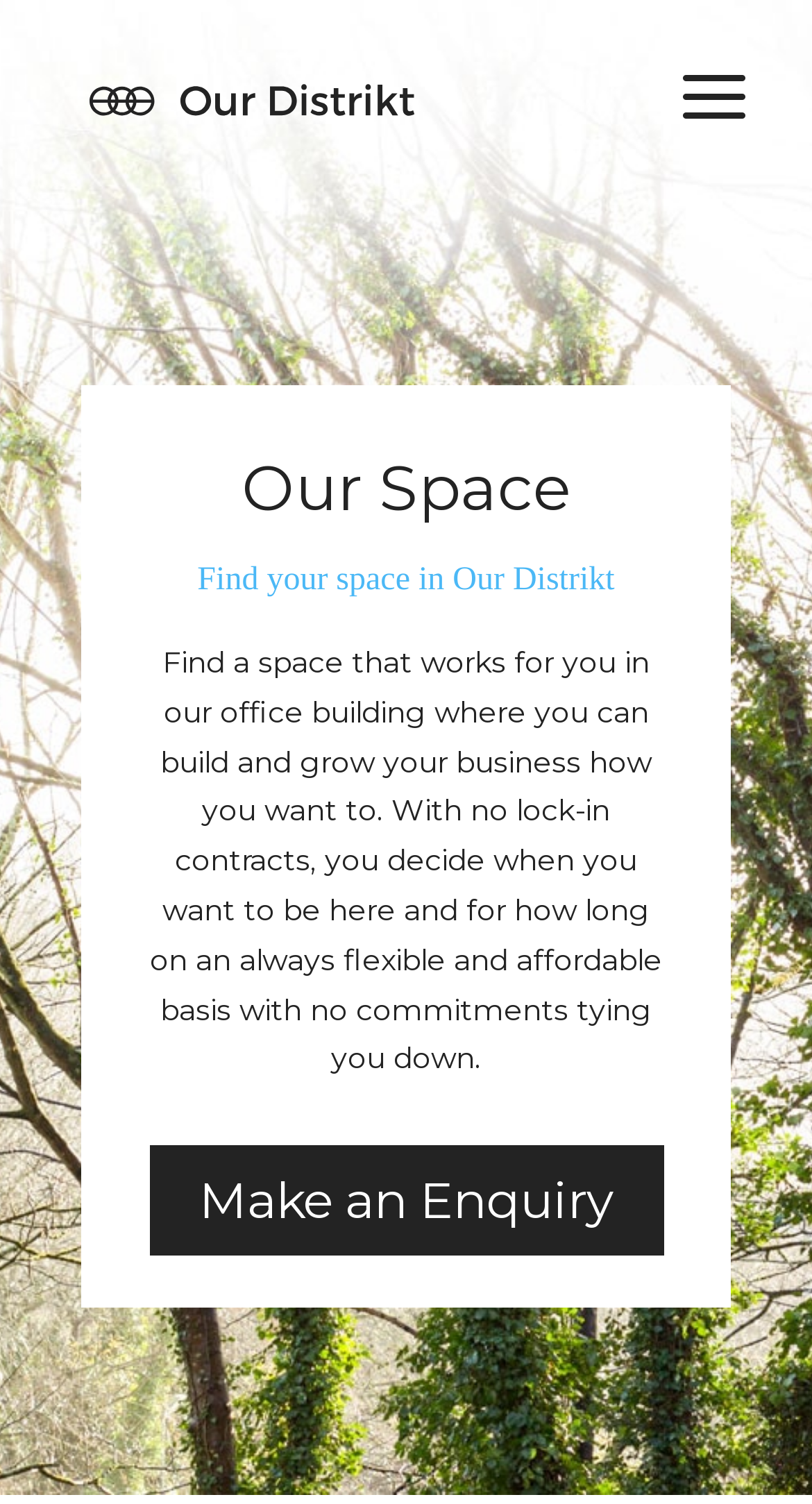Please determine the bounding box coordinates, formatted as (top-left x, top-left y, bottom-right x, bottom-right y), with all values as floating point numbers between 0 and 1. Identify the bounding box of the region described as: Make an Enquiry

[0.183, 0.762, 0.817, 0.835]